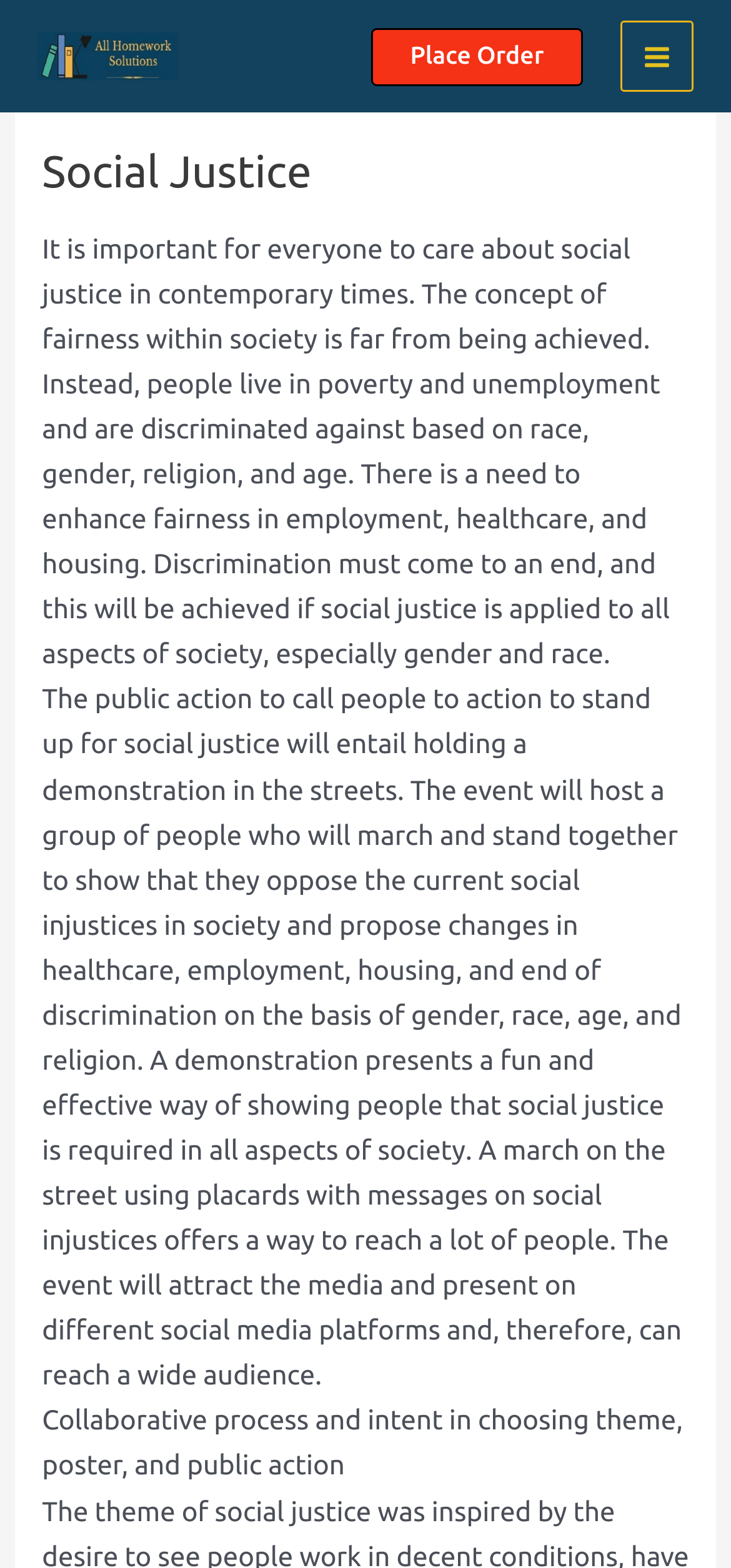What is the purpose of the march mentioned on the webpage?
Provide a detailed and well-explained answer to the question.

According to the webpage, the march is a way to show people that social justice is required in all aspects of society, and to propose changes in healthcare, employment, housing, and an end to discrimination.